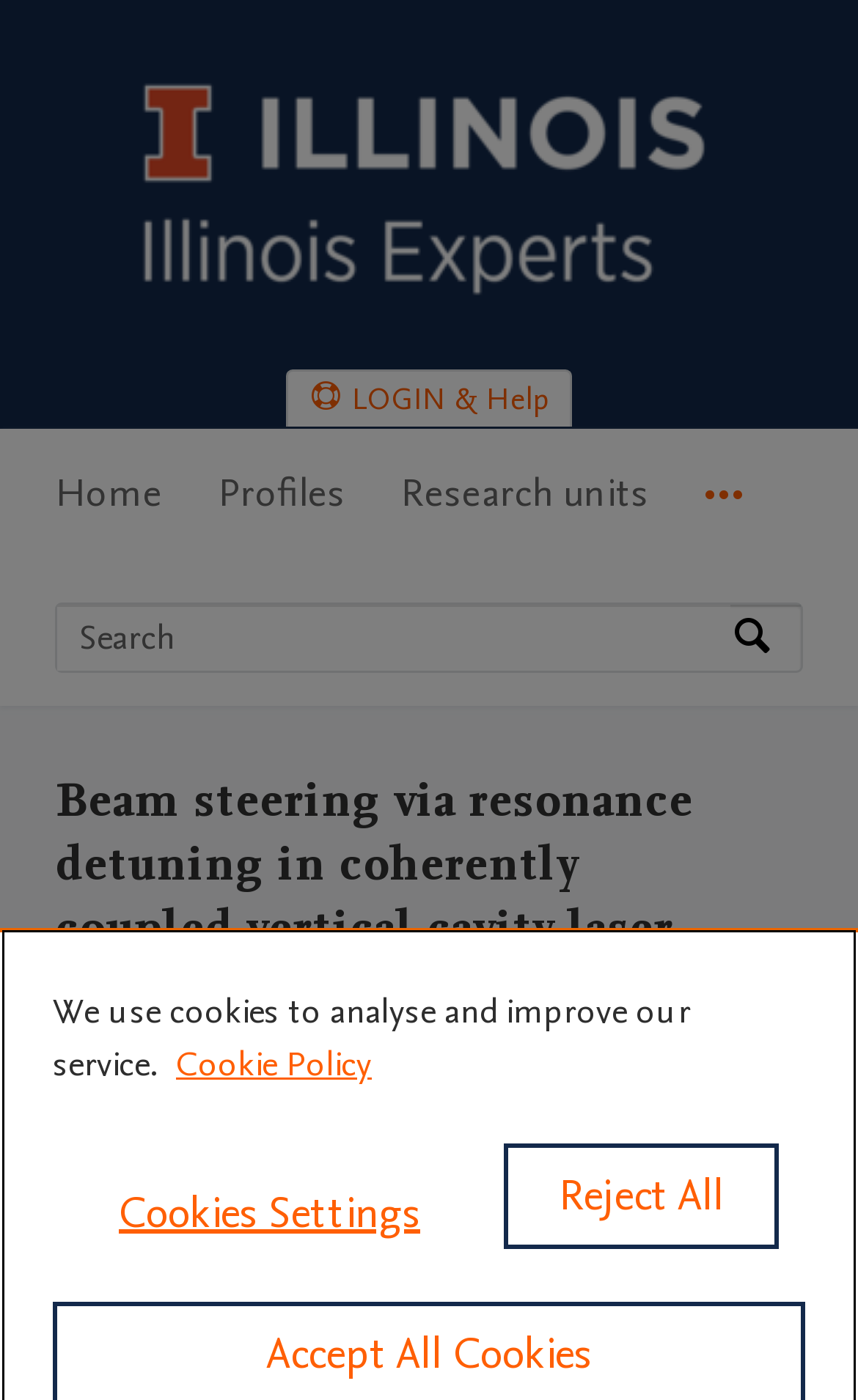Please respond in a single word or phrase: 
How many navigation options are available?

5